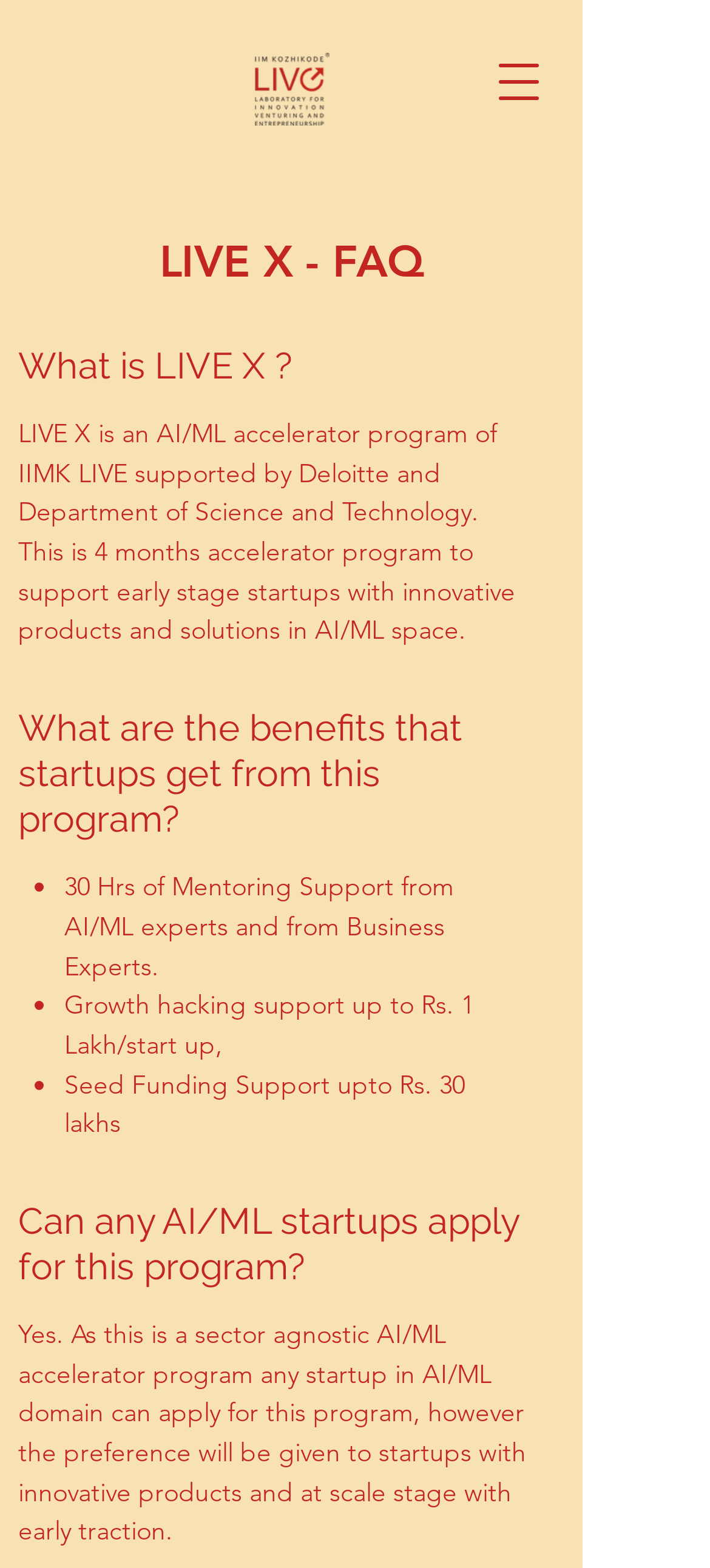Detail the webpage's structure and highlights in your description.

The webpage is a FAQ page for LIVE X, an AI/ML accelerator program. At the top right corner, there is a button to open a navigation menu. Below it, there is an image with a width spanning about a quarter of the page. 

The main content of the page is divided into sections, each with a heading. The first heading, "LIVE X - FAQ", is at the top center of the page. Below it, there is a heading "What is LIVE X?" followed by a paragraph of text that describes the program. 

The next section has a heading "What are the benefits that startups get from this program?" and is located below the previous section. This section contains a list of three benefits, each marked with a bullet point and described in a short sentence. The benefits include mentoring support, growth hacking support, and seed funding support.

The final section has a heading "Can any AI/ML startups apply for this program?" and is located at the bottom of the page. Below it, there is a paragraph of text that answers the question, stating that any AI/ML startup can apply, but preference will be given to startups with innovative products and early traction.